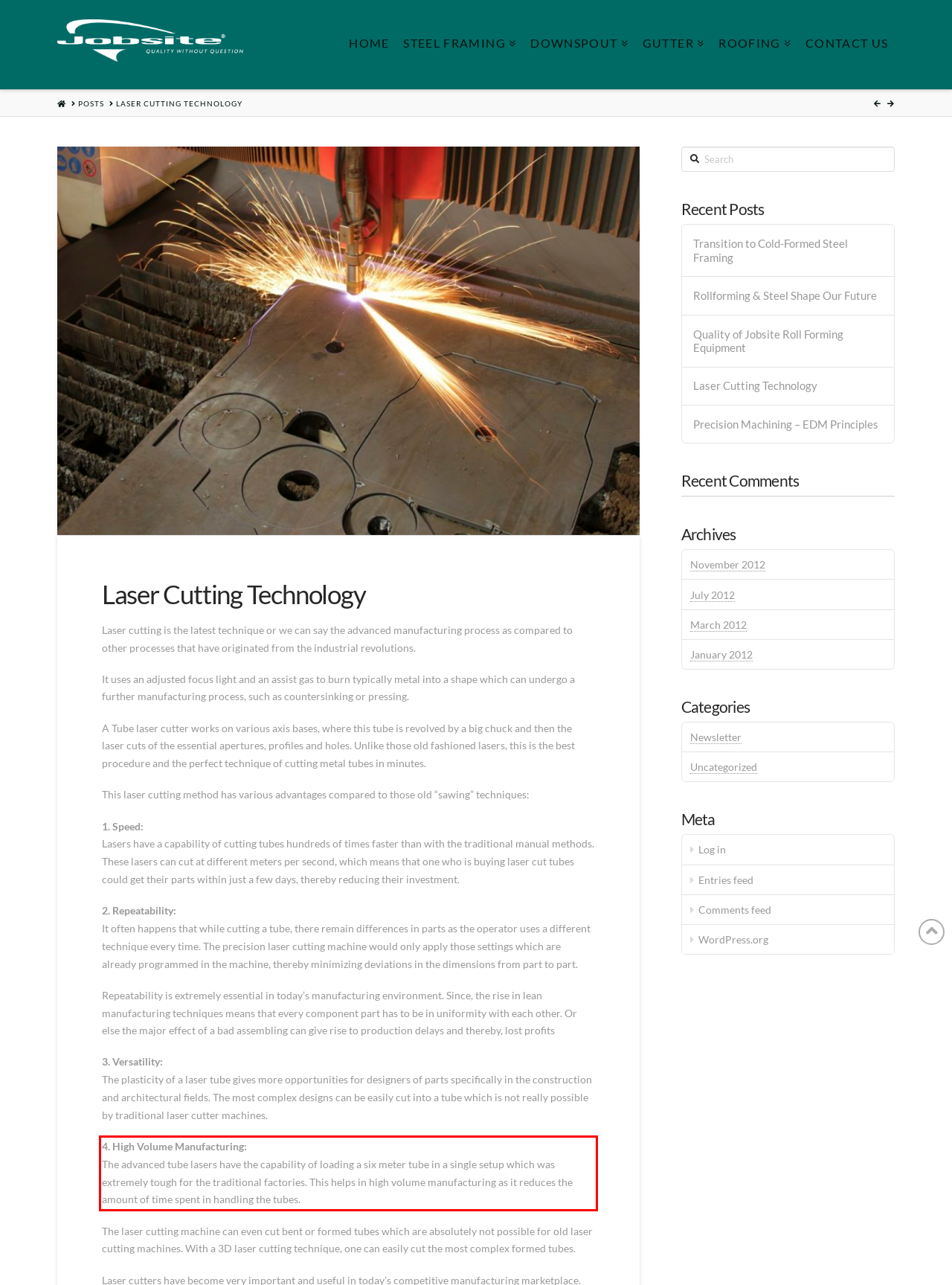Within the provided webpage screenshot, find the red rectangle bounding box and perform OCR to obtain the text content.

4. High Volume Manufacturing: The advanced tube lasers have the capability of loading a six meter tube in a single setup which was extremely tough for the traditional factories. This helps in high volume manufacturing as it reduces the amount of time spent in handling the tubes.